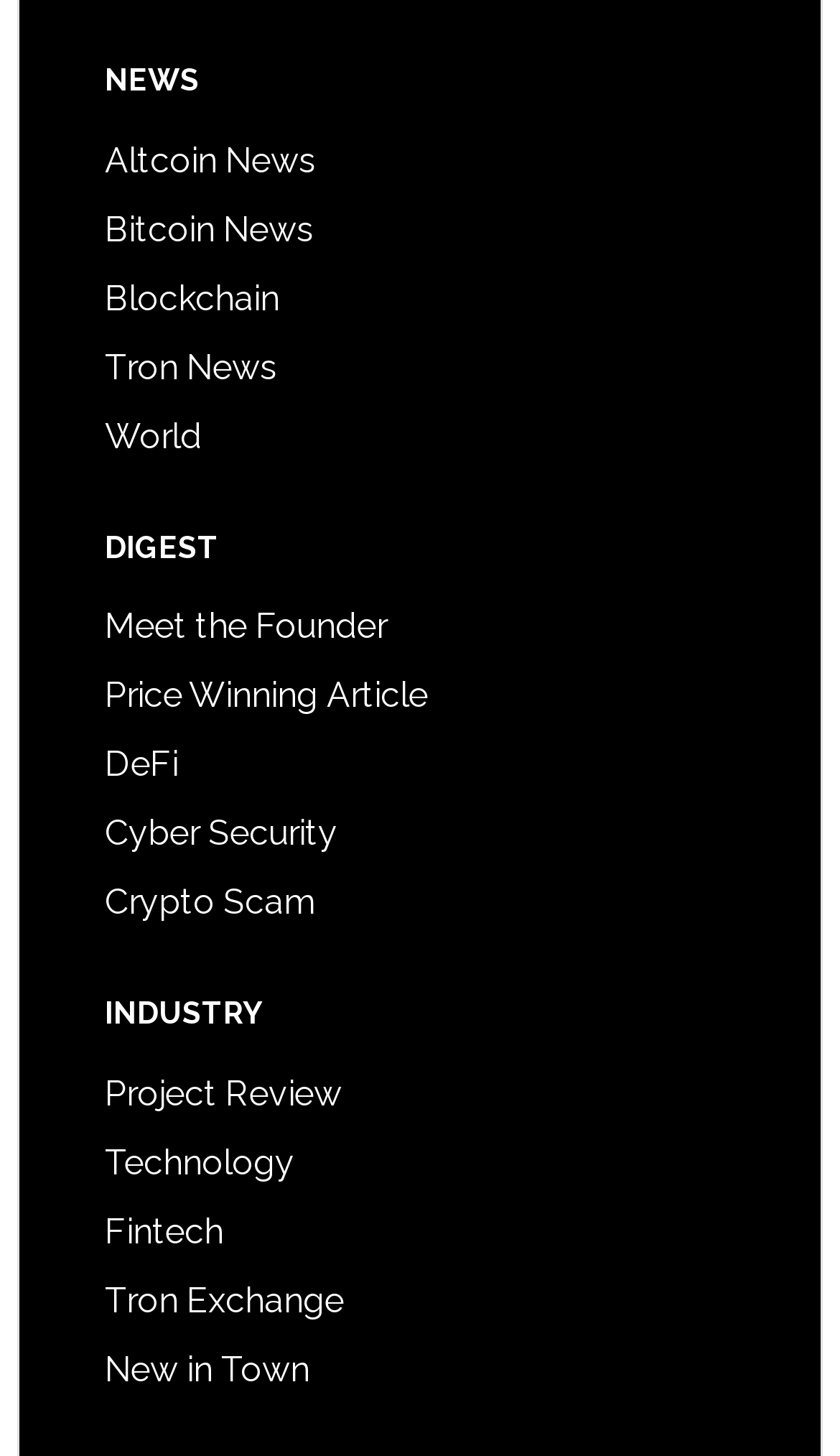Please find the bounding box for the UI component described as follows: "Tron Exchange".

[0.125, 0.88, 0.41, 0.908]